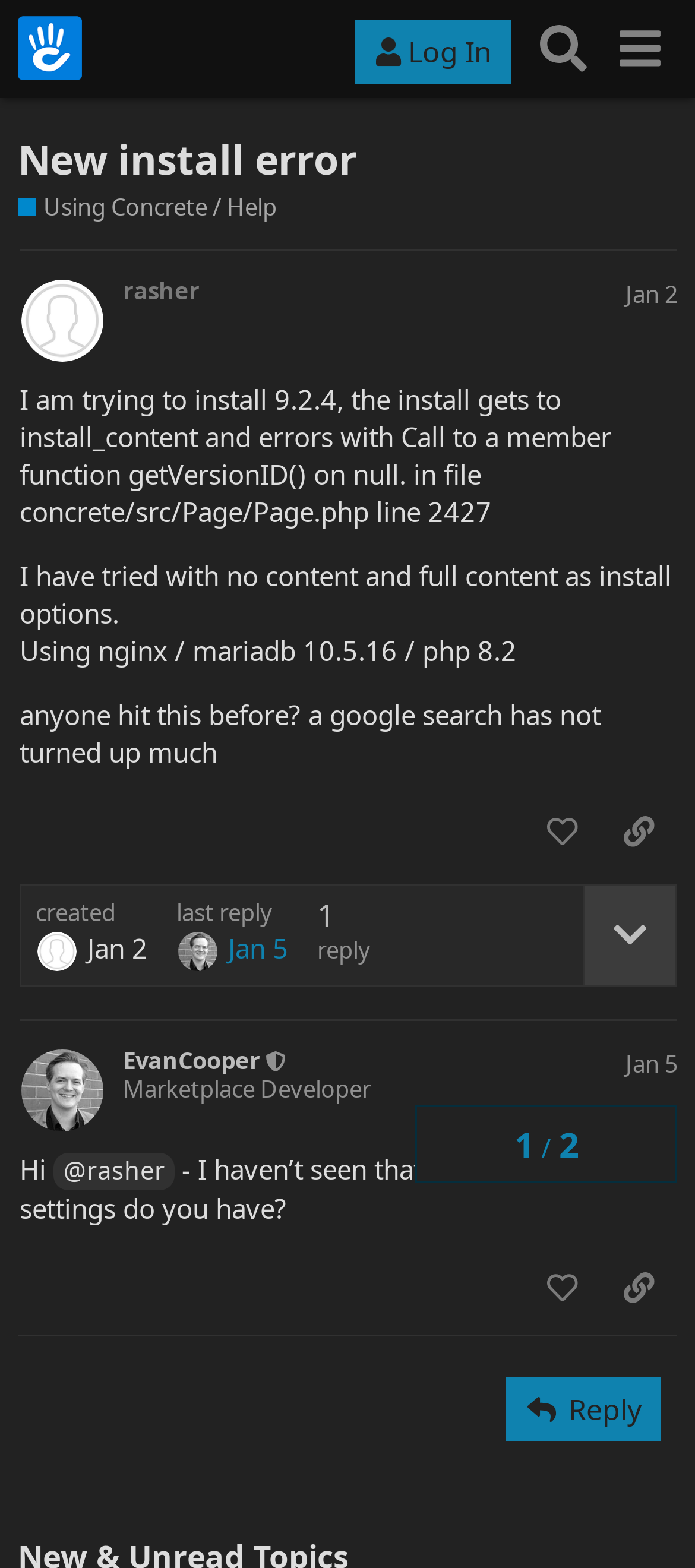Please identify the bounding box coordinates of the element that needs to be clicked to perform the following instruction: "Copy a link to the first post".

[0.864, 0.509, 0.974, 0.552]